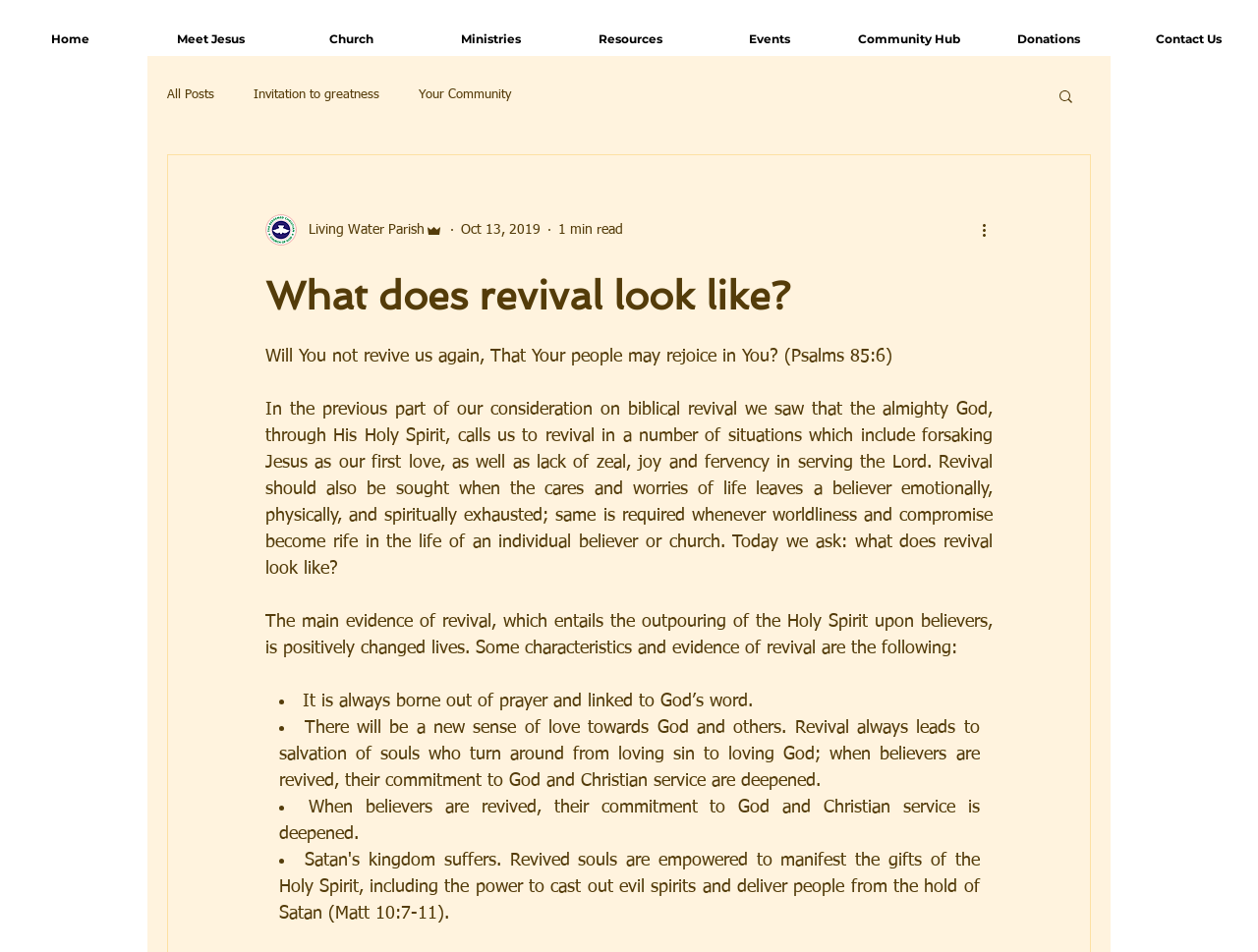Generate the text content of the main heading of the webpage.

What does revival look like?